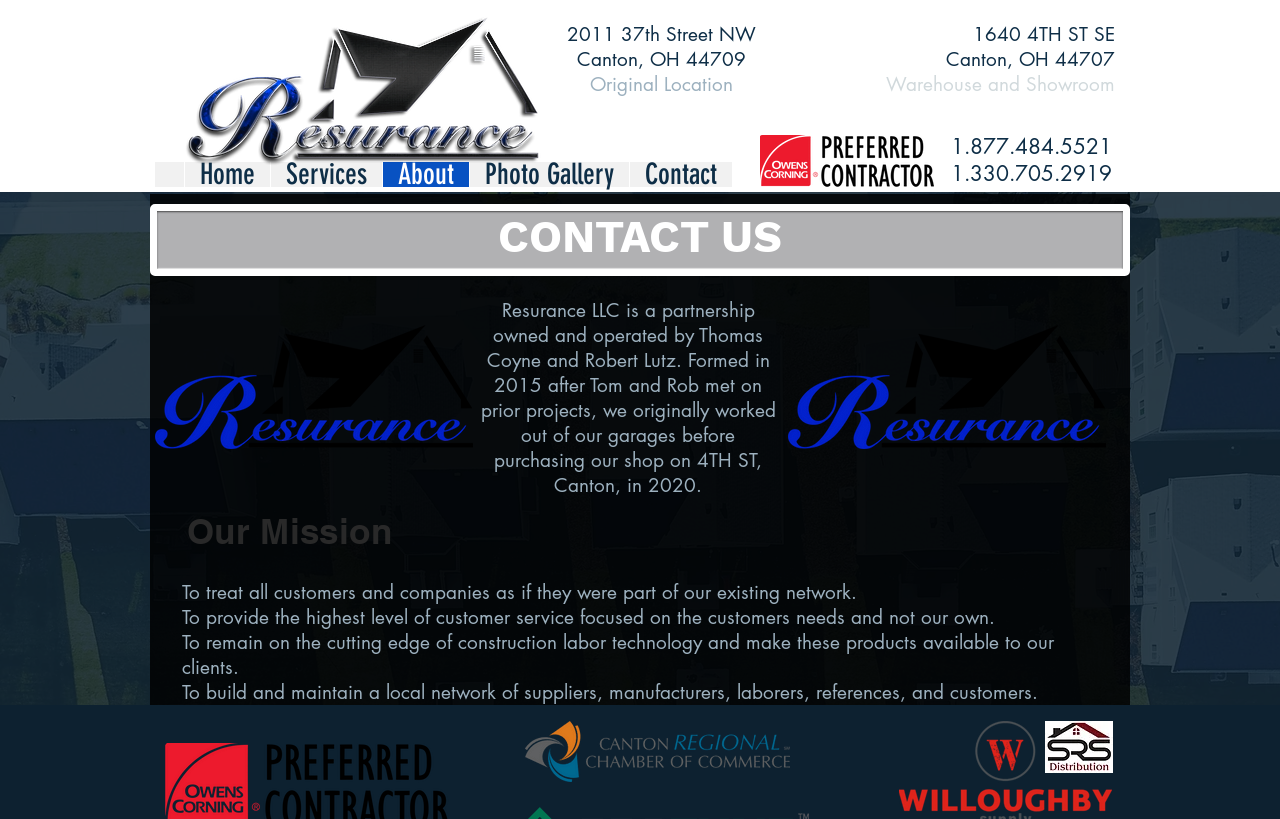What is the mission of Resurance LLC?
Relying on the image, give a concise answer in one word or a brief phrase.

To treat customers as part of their network